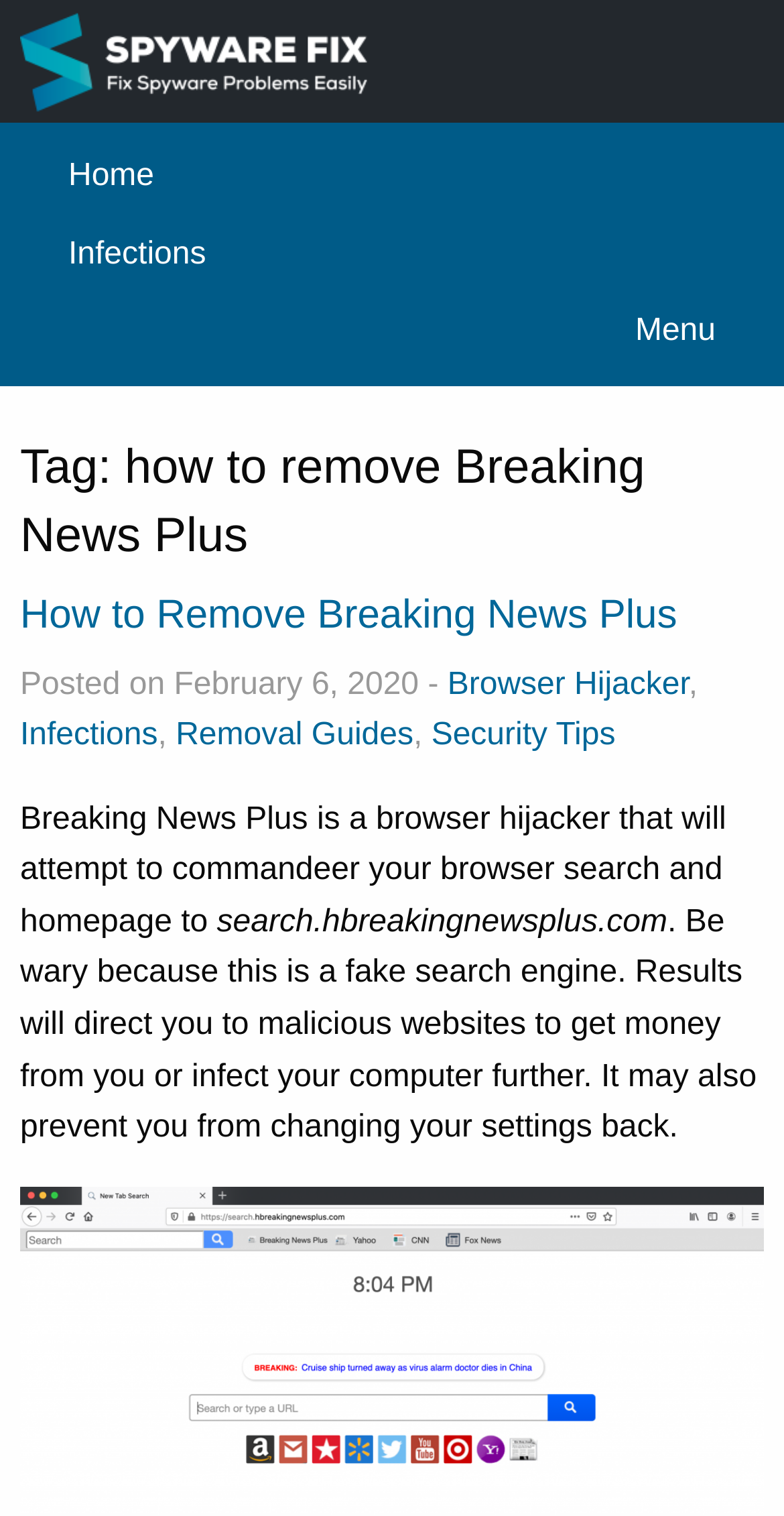Find the bounding box coordinates of the element to click in order to complete the given instruction: "Click on the Spyware Fix link."

[0.026, 0.029, 0.474, 0.052]